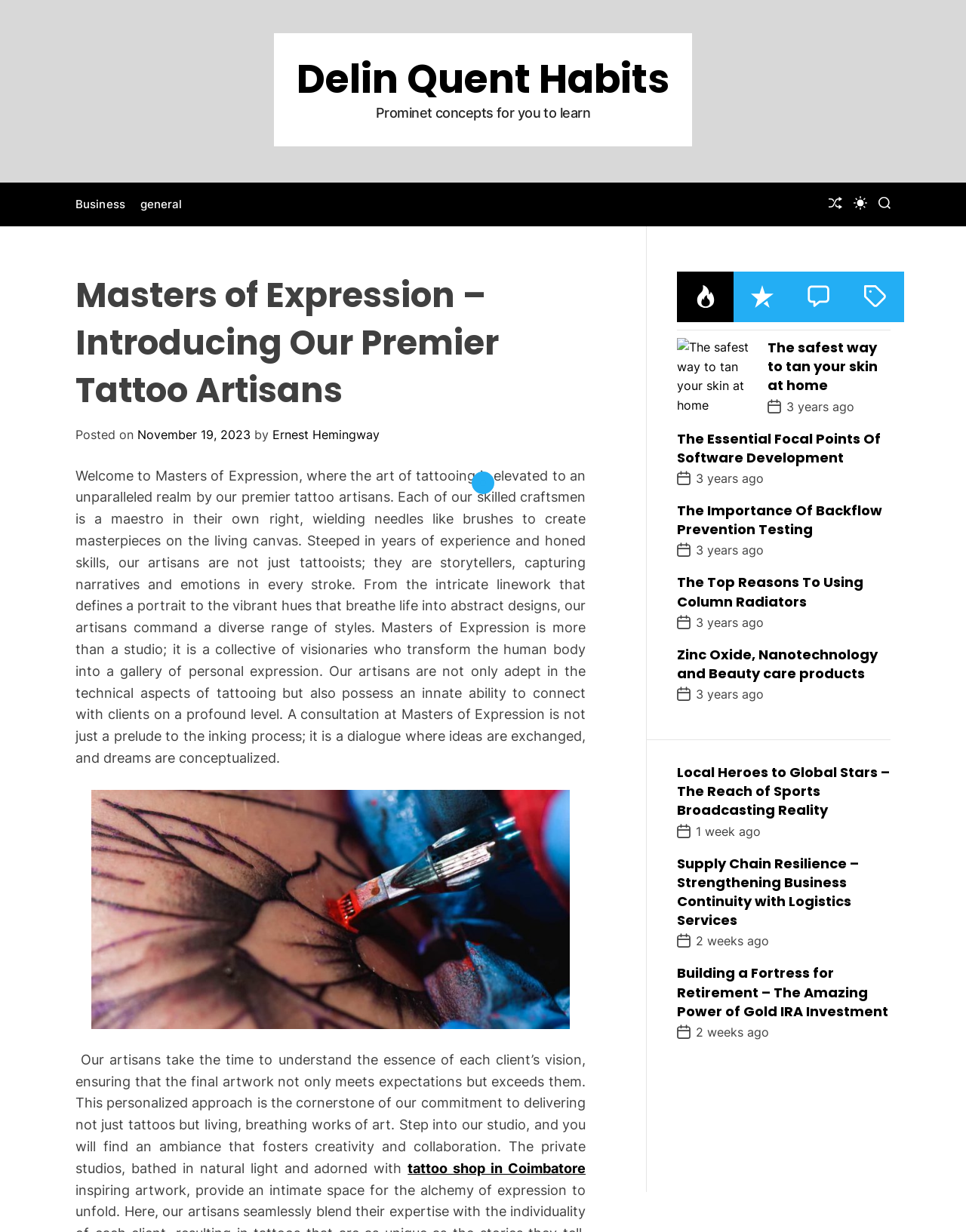Your task is to find and give the main heading text of the webpage.

Masters of Expression – Introducing Our Premier Tattoo Artisans